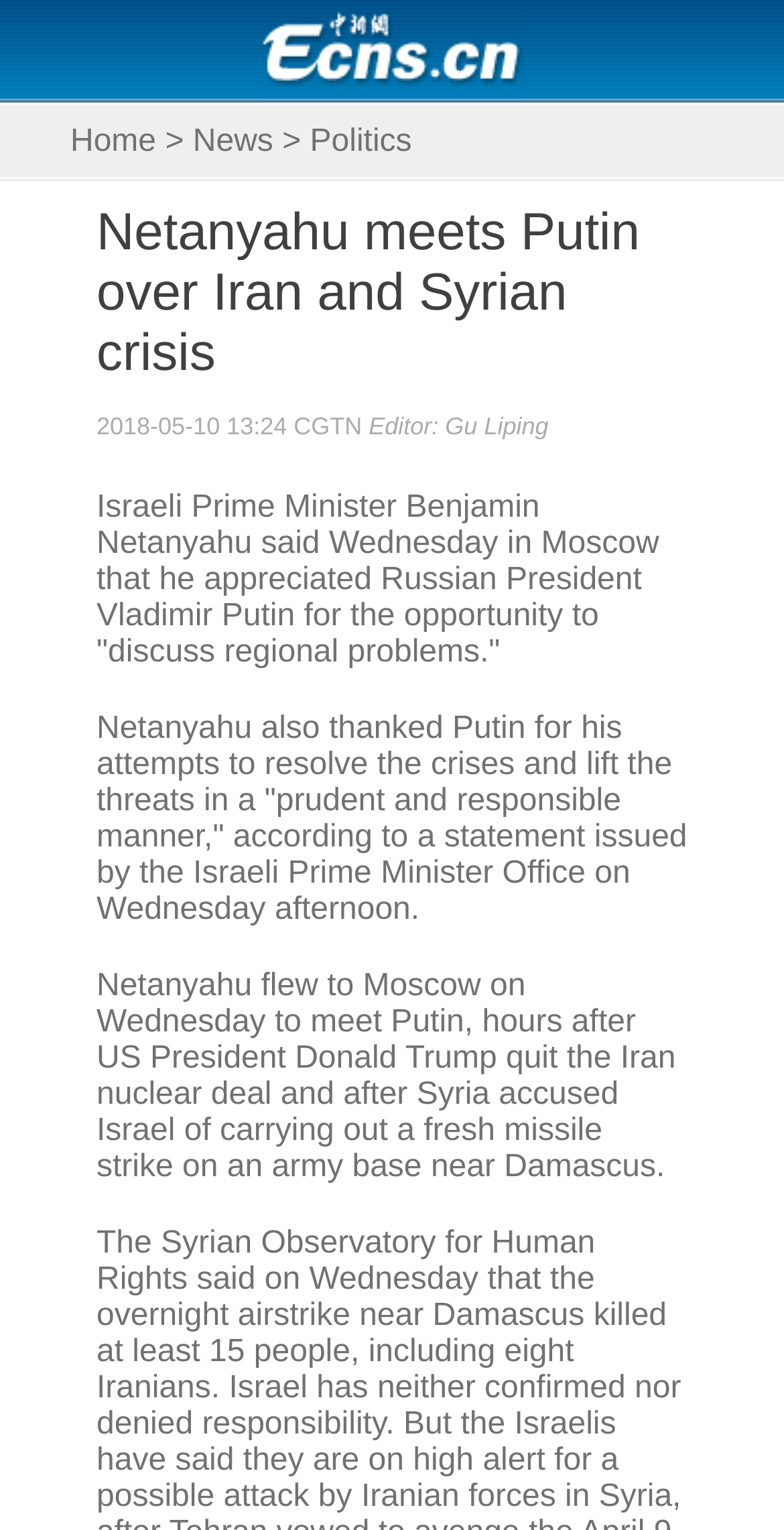Give a concise answer using only one word or phrase for this question:
What is the topic of the news article?

Netanyahu meets Putin